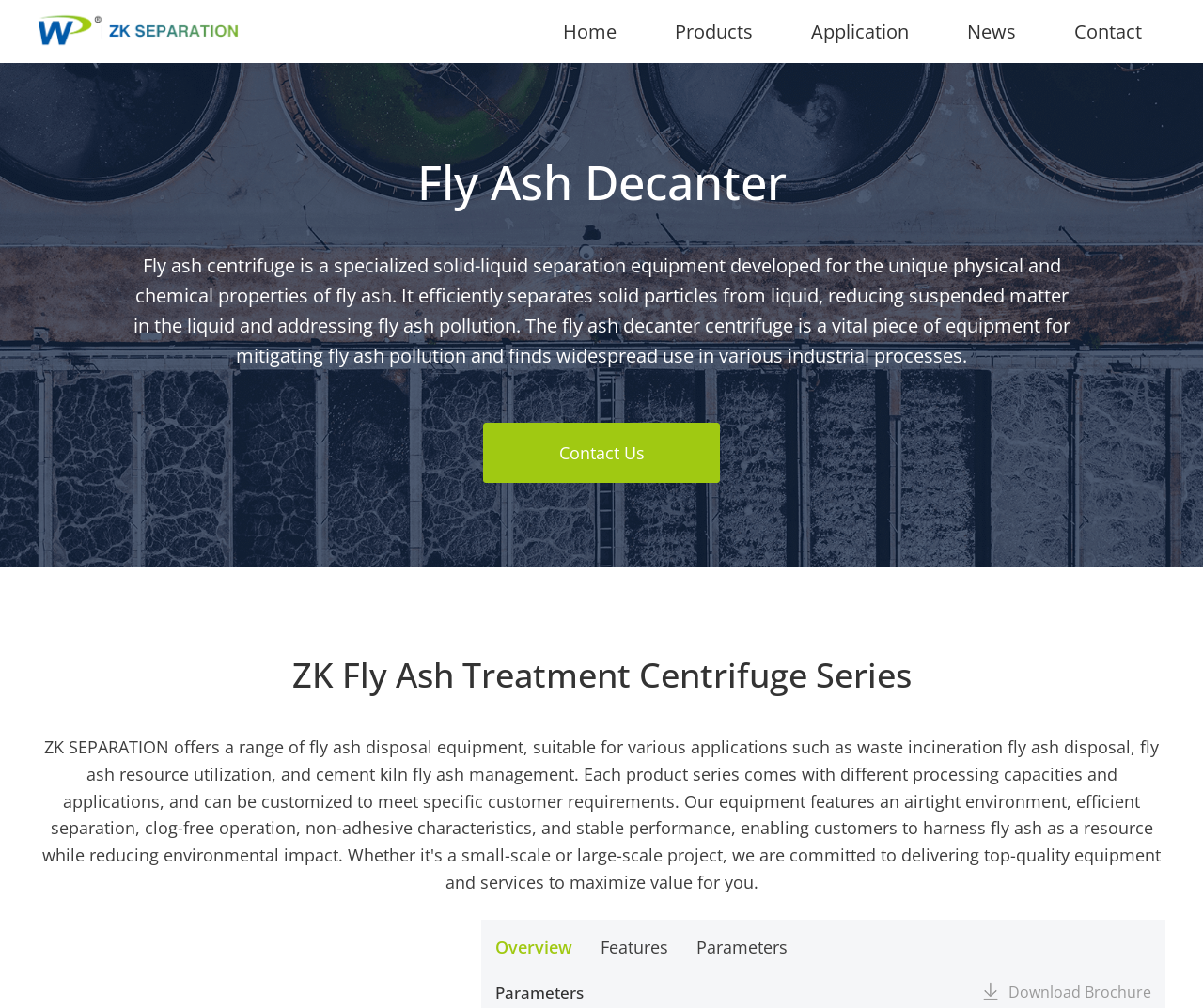Please answer the following question using a single word or phrase: 
Is there a way to download a brochure for the product?

Yes